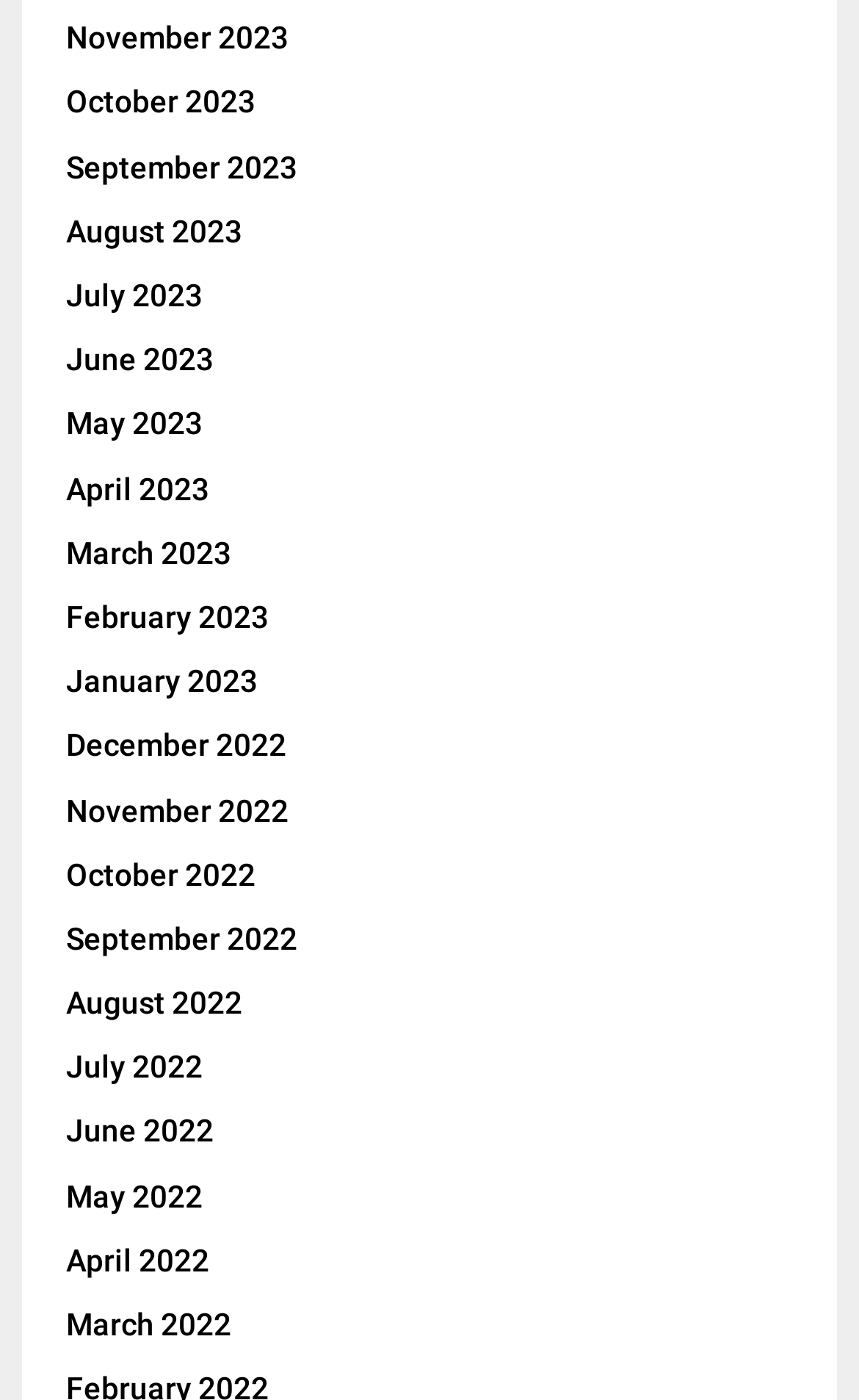Use a single word or phrase to respond to the question:
Are the months listed in chronological order?

Yes